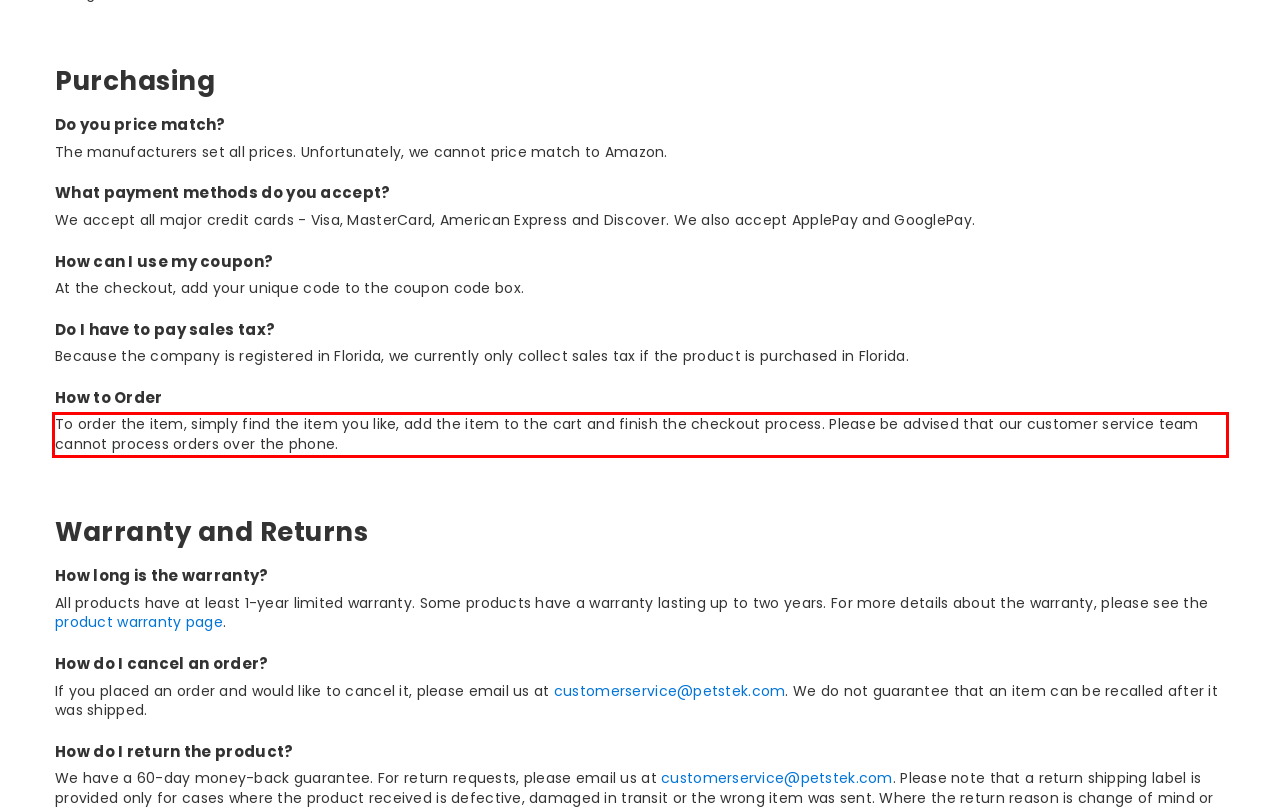Please use OCR to extract the text content from the red bounding box in the provided webpage screenshot.

To order the item, simply find the item you like, add the item to the cart and finish the checkout process. Please be advised that our customer service team cannot process orders over the phone.